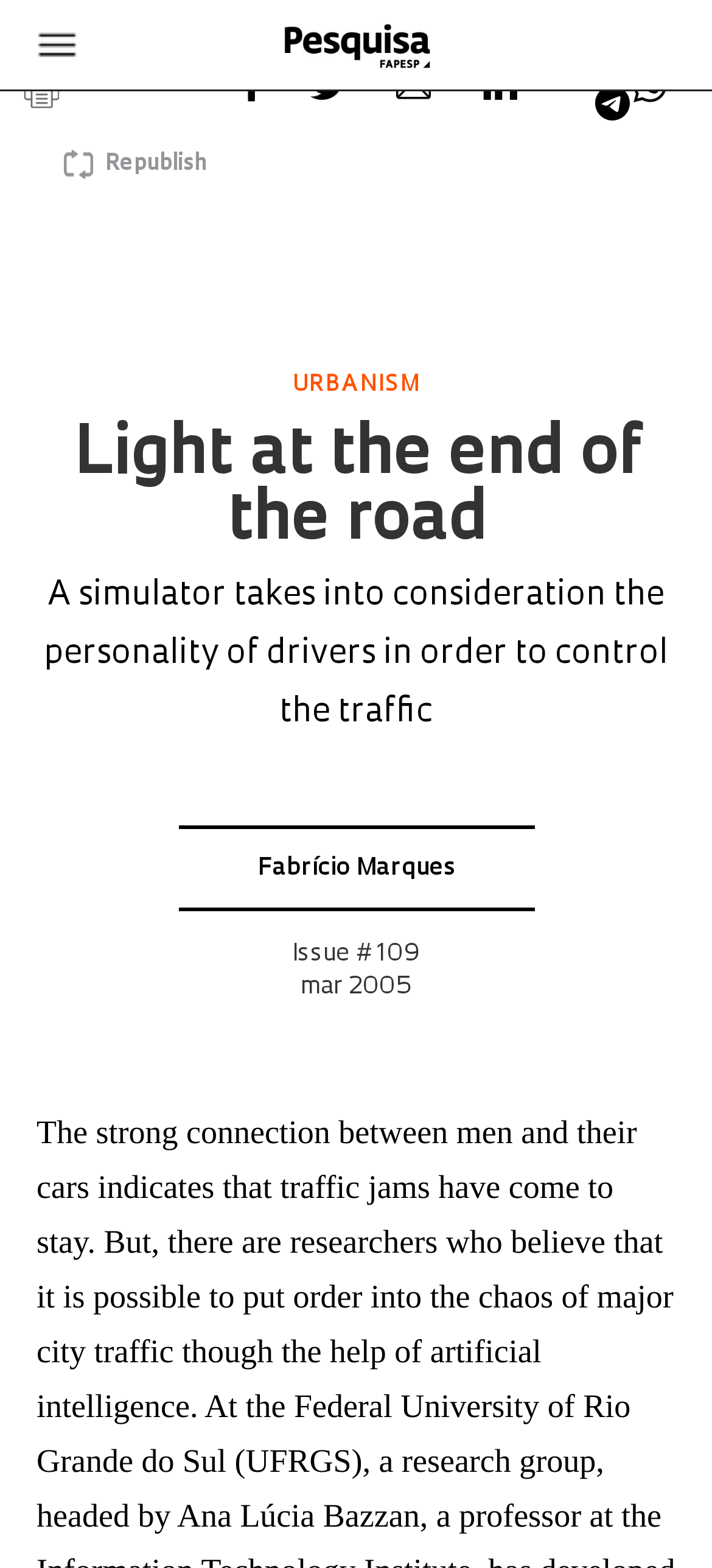Determine the coordinates of the bounding box for the clickable area needed to execute this instruction: "Click on the share button on Facebook".

[0.341, 0.064, 0.431, 0.077]